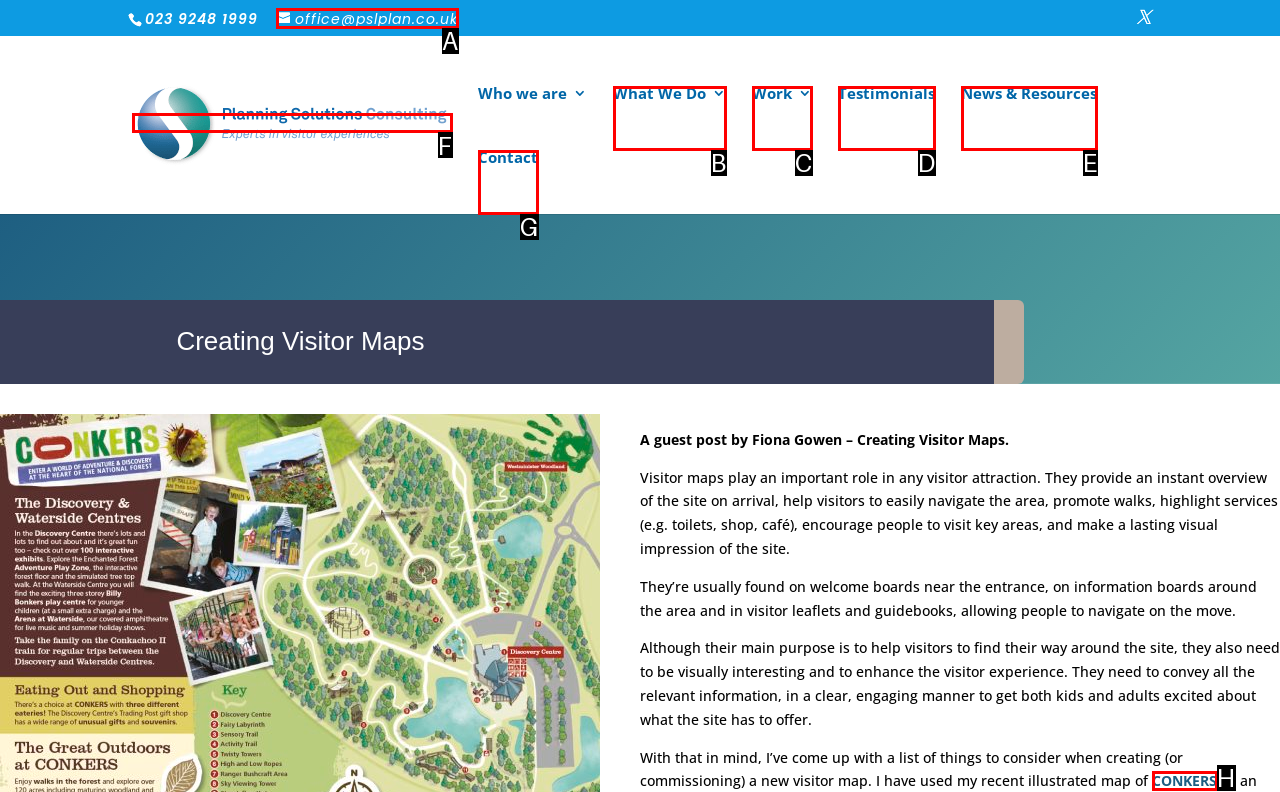Identify which HTML element aligns with the description: CONKERS
Answer using the letter of the correct choice from the options available.

H